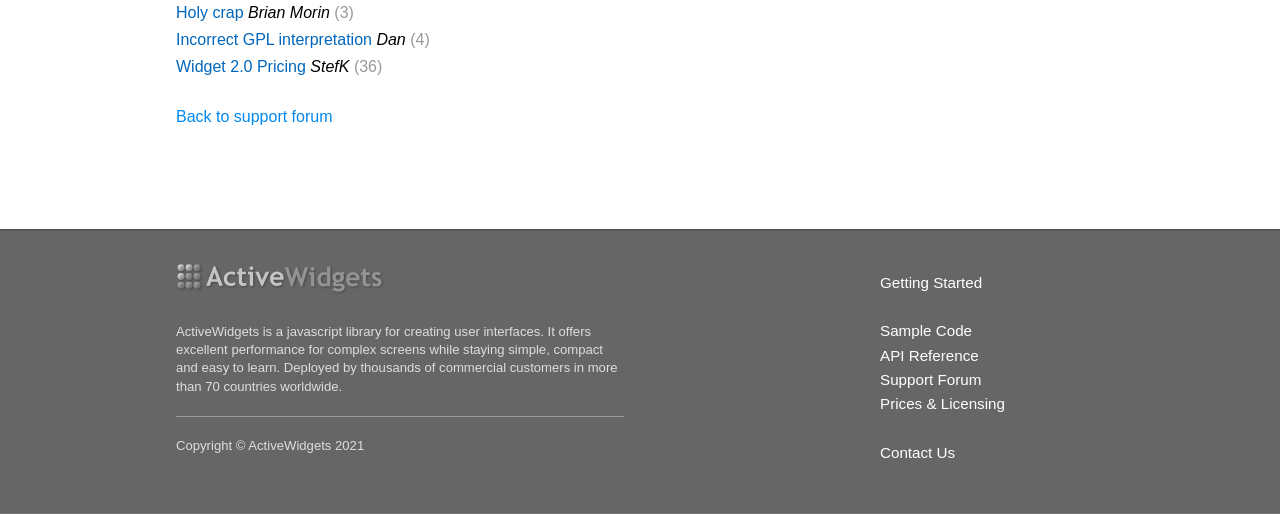How many commercial customers use ActiveWidgets?
Observe the image and answer the question with a one-word or short phrase response.

Thousands